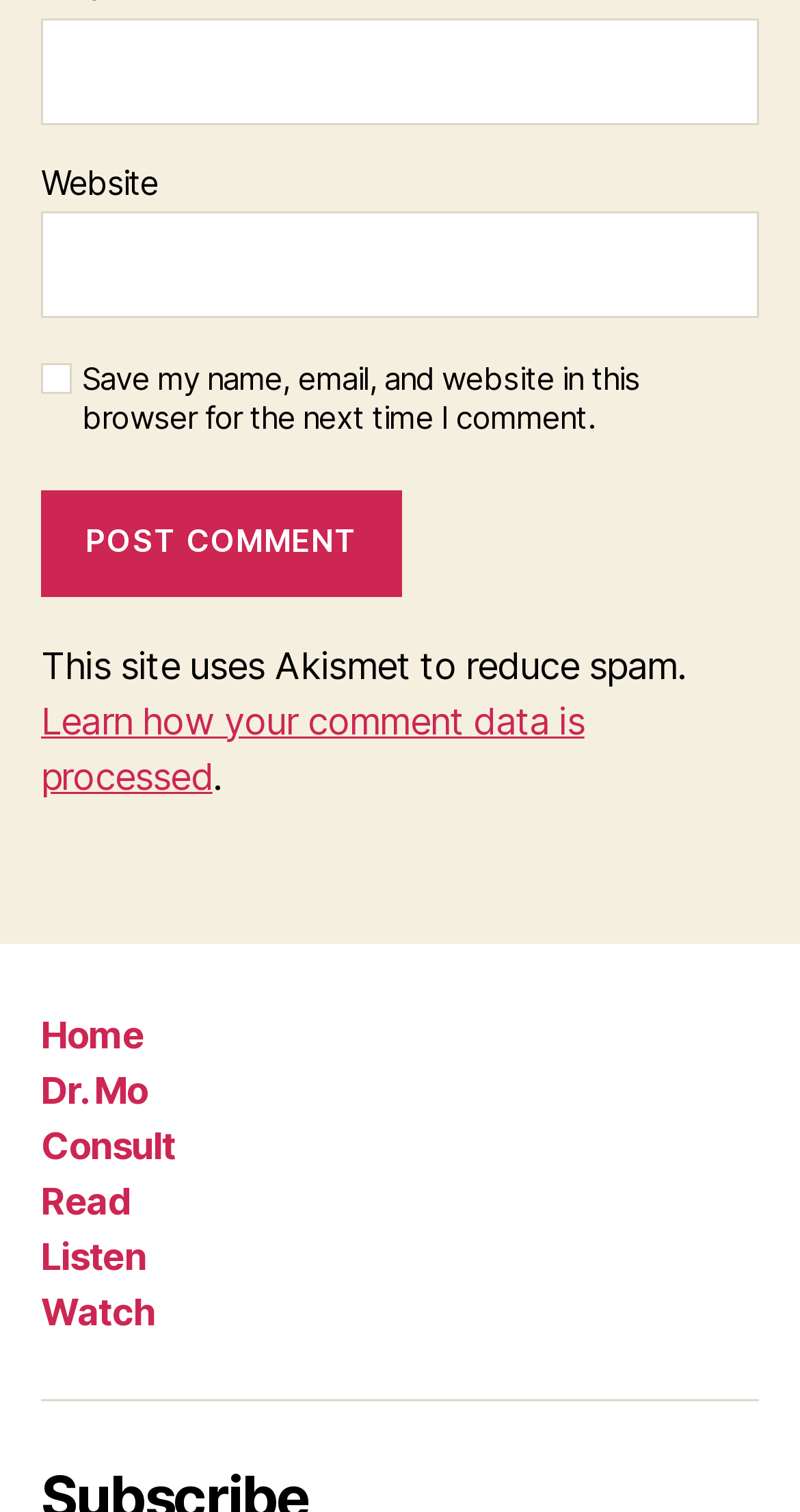Locate the bounding box coordinates of the element that should be clicked to execute the following instruction: "Explore Categories".

None